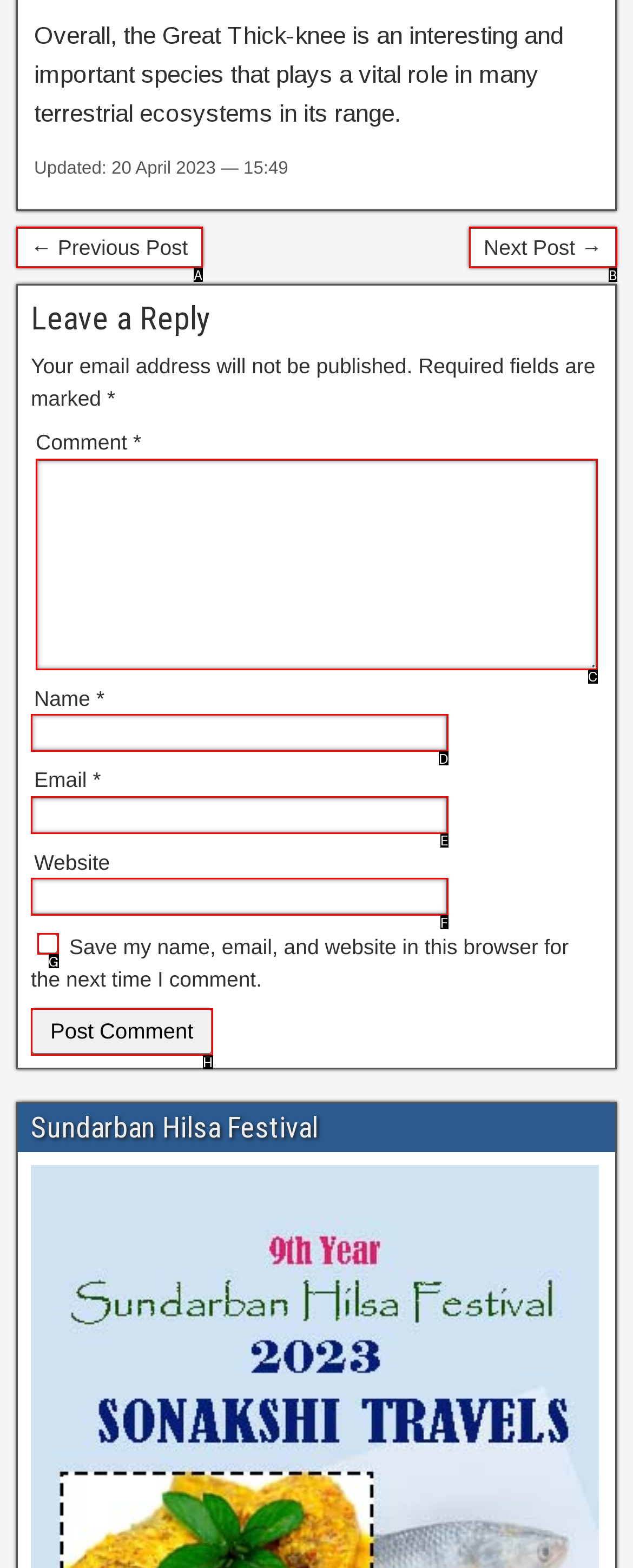From the given options, tell me which letter should be clicked to complete this task: Post a comment
Answer with the letter only.

H